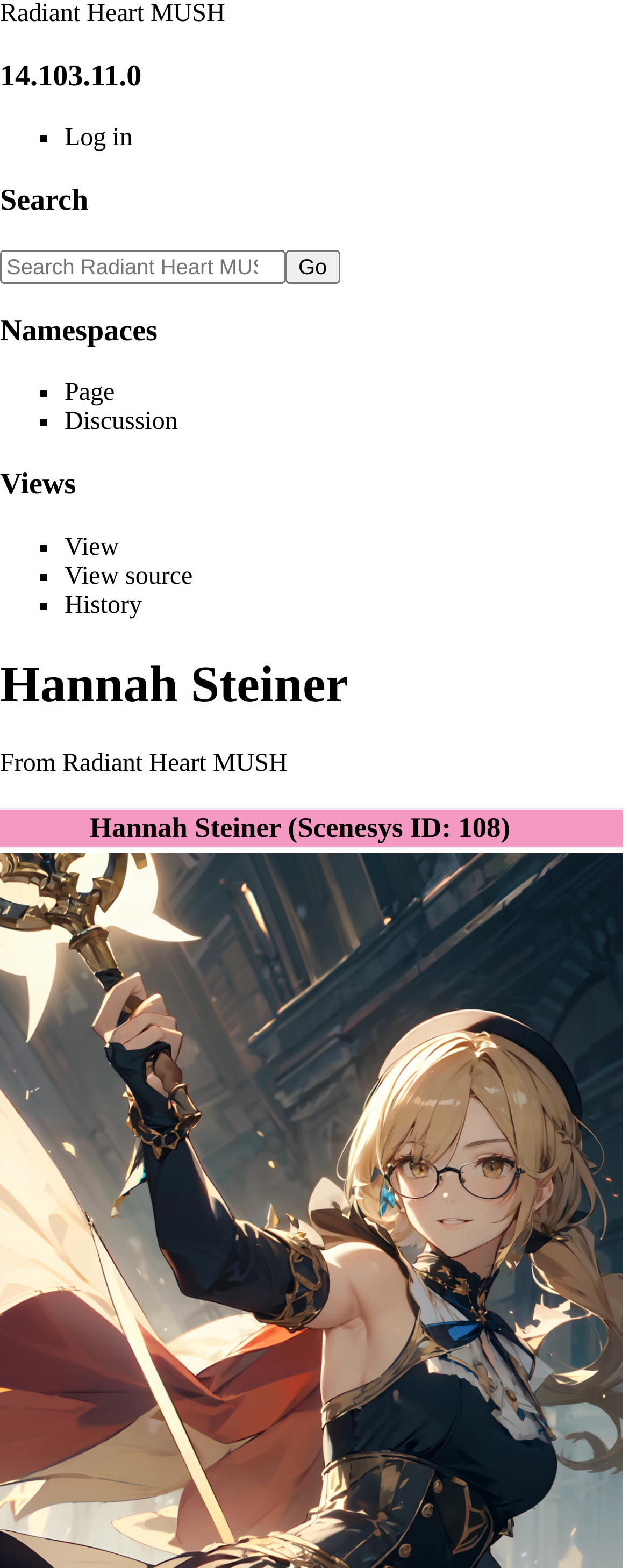Please specify the bounding box coordinates of the area that should be clicked to accomplish the following instruction: "Go to the page". The coordinates should consist of four float numbers between 0 and 1, i.e., [left, top, right, bottom].

[0.103, 0.242, 0.182, 0.259]